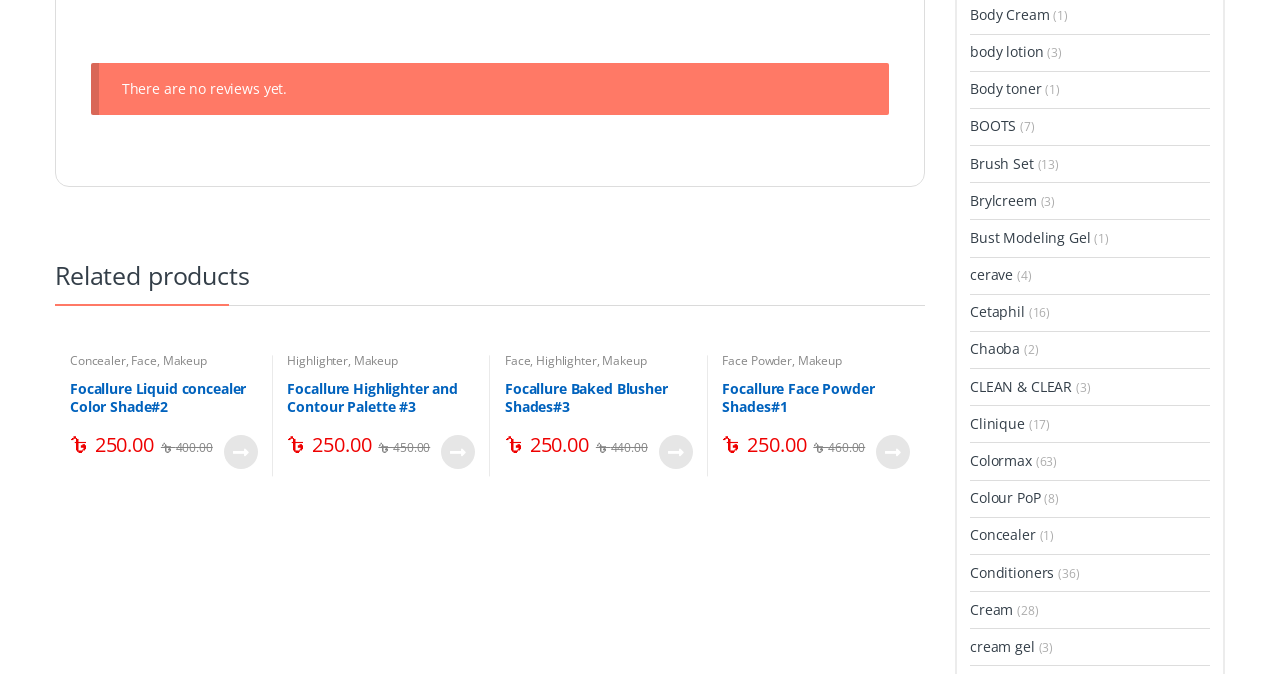Provide the bounding box coordinates in the format (top-left x, top-left y, bottom-right x, bottom-right y). All values are floating point numbers between 0 and 1. Determine the bounding box coordinate of the UI element described as: Focallure Liquid concealer Color Shade#2

[0.055, 0.563, 0.201, 0.629]